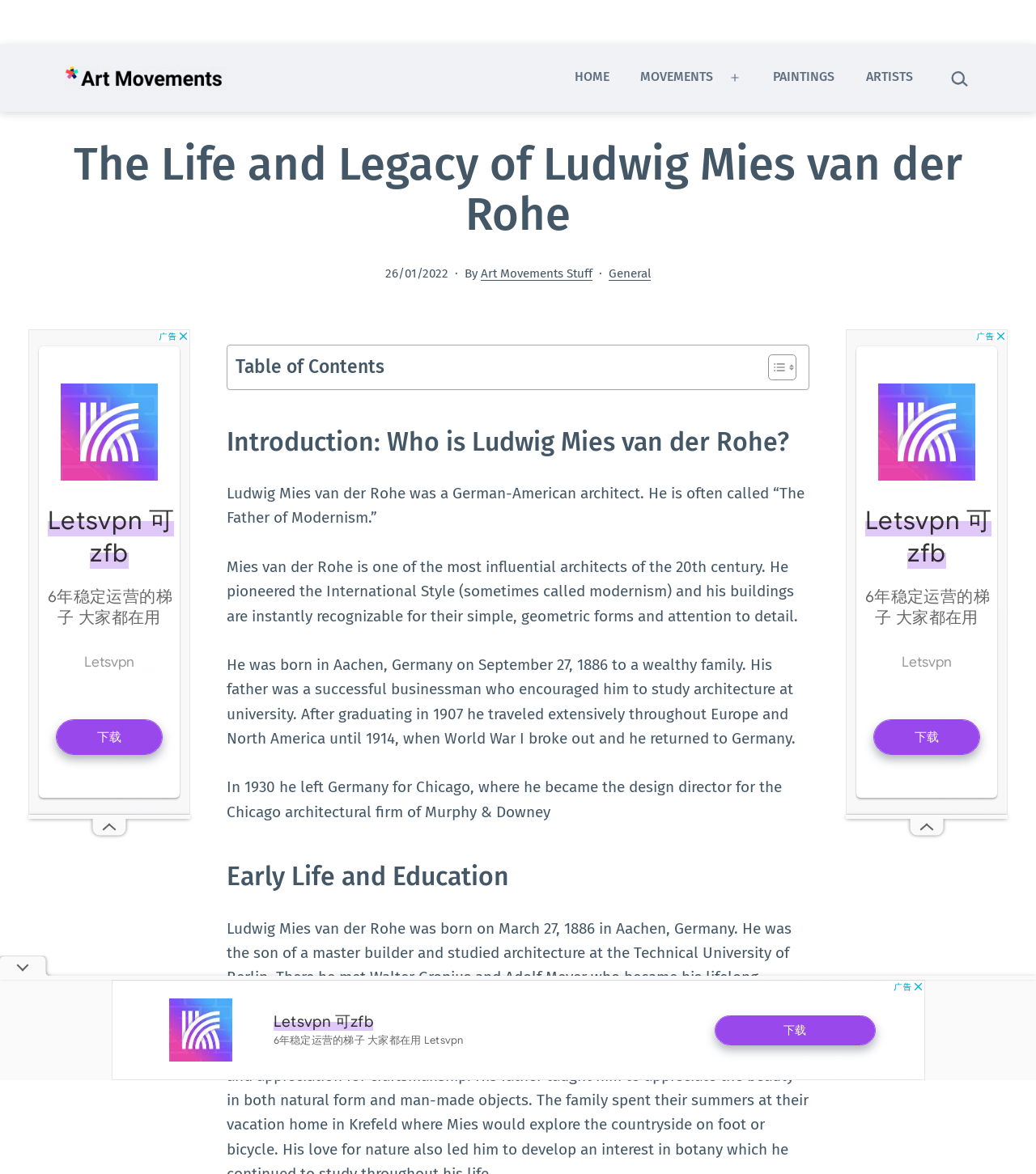Identify the bounding box coordinates of the element to click to follow this instruction: 'Toggle the table of content'. Ensure the coordinates are four float values between 0 and 1, provided as [left, top, right, bottom].

[0.73, 0.263, 0.765, 0.286]